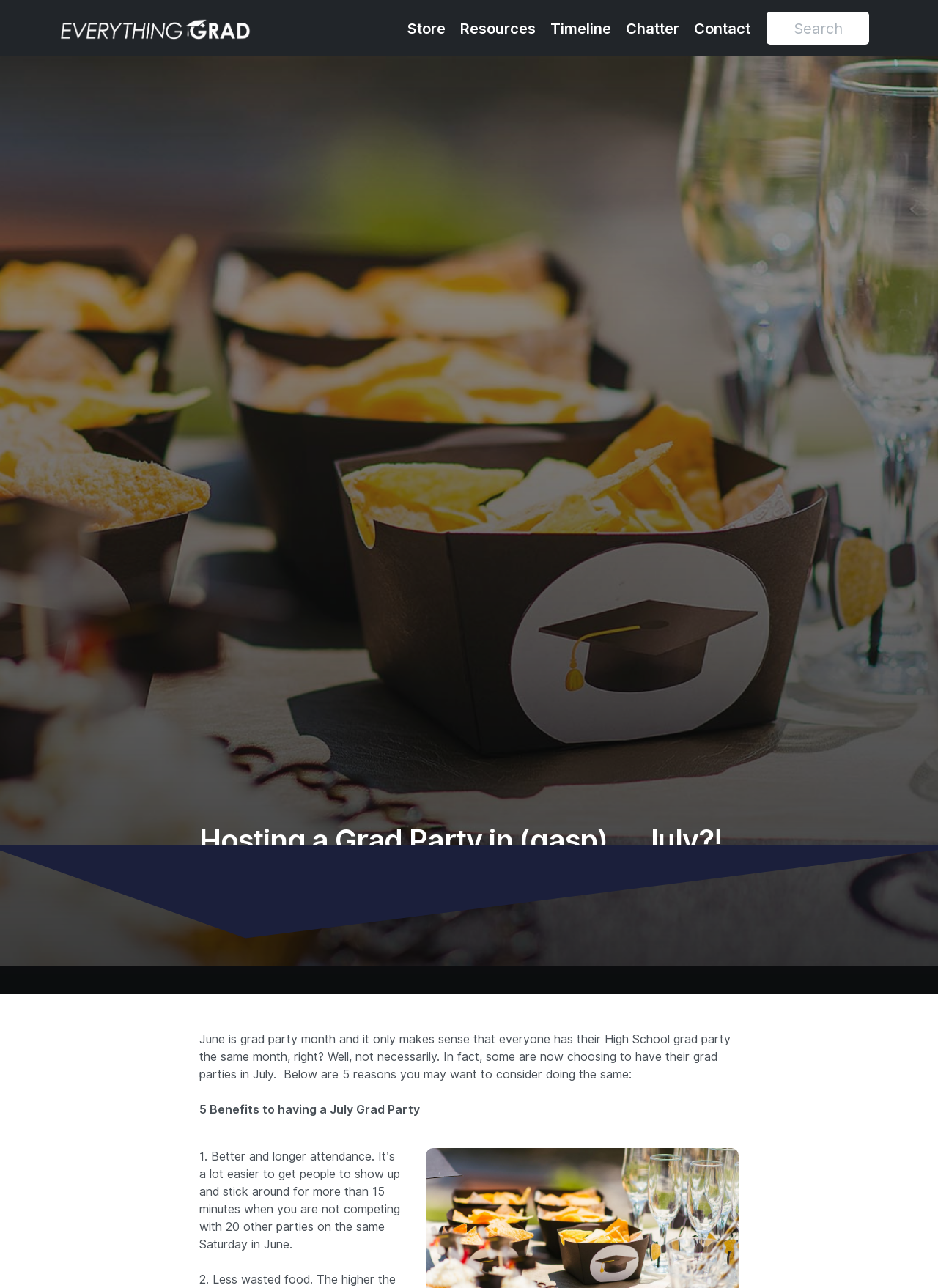Identify the main title of the webpage and generate its text content.

Hosting a Grad Party in (gasp)… July?!